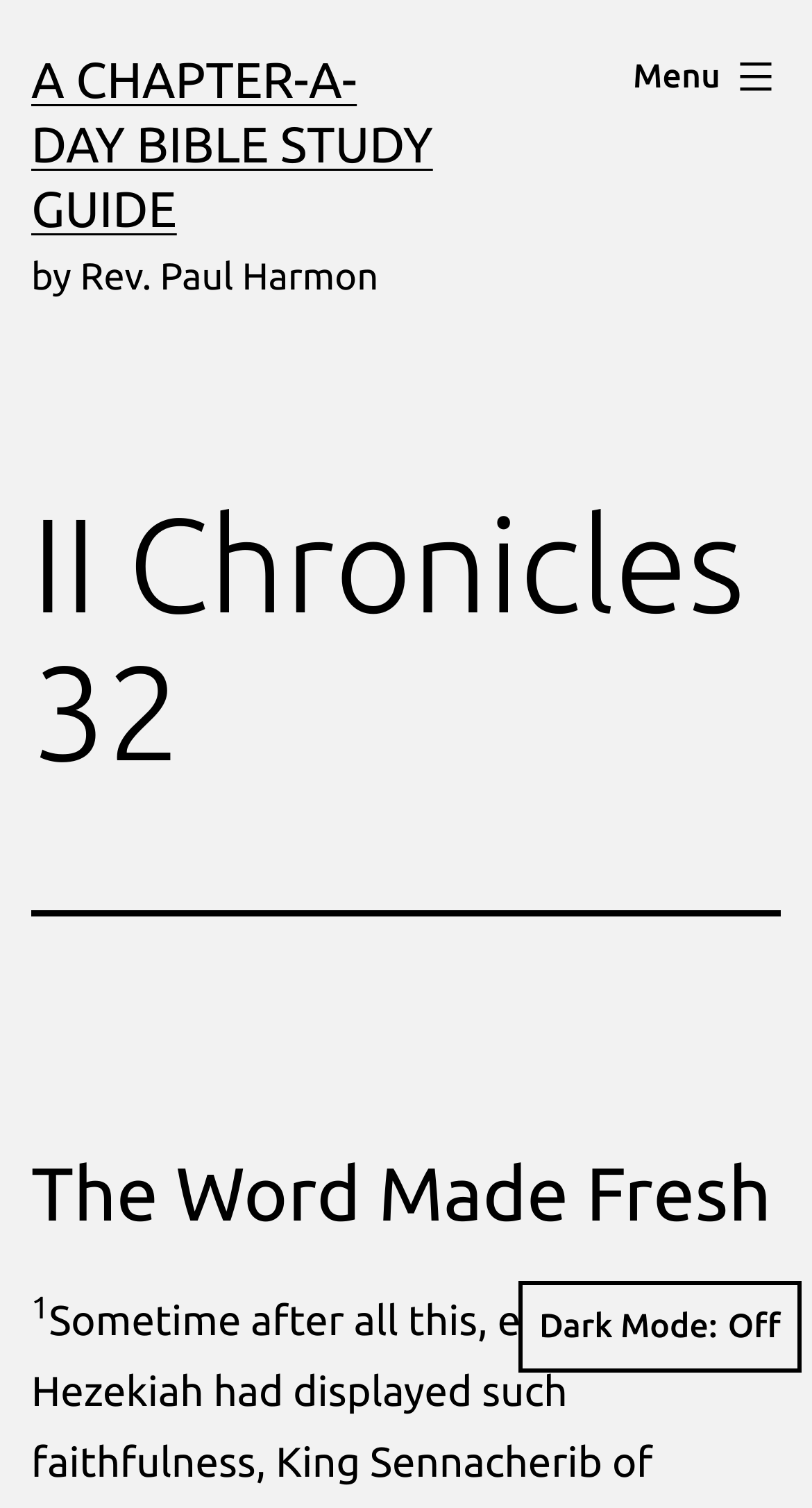Determine the bounding box of the UI element mentioned here: "Menu Close". The coordinates must be in the format [left, top, right, bottom] with values ranging from 0 to 1.

[0.741, 0.021, 1.0, 0.081]